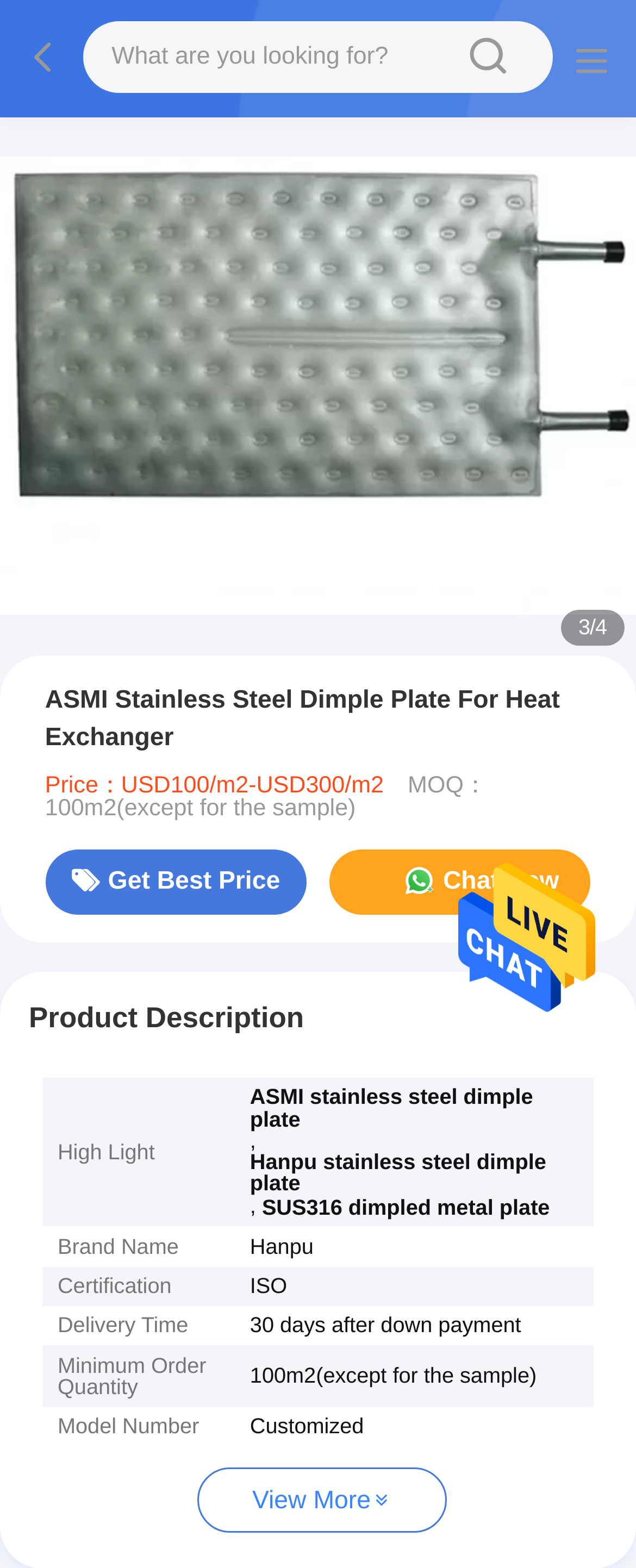What is the certification of the product?
Provide a comprehensive and detailed answer to the question.

The certification of the product can be found in the product description table, where it is listed as 'Certification' with the value 'ISO'.